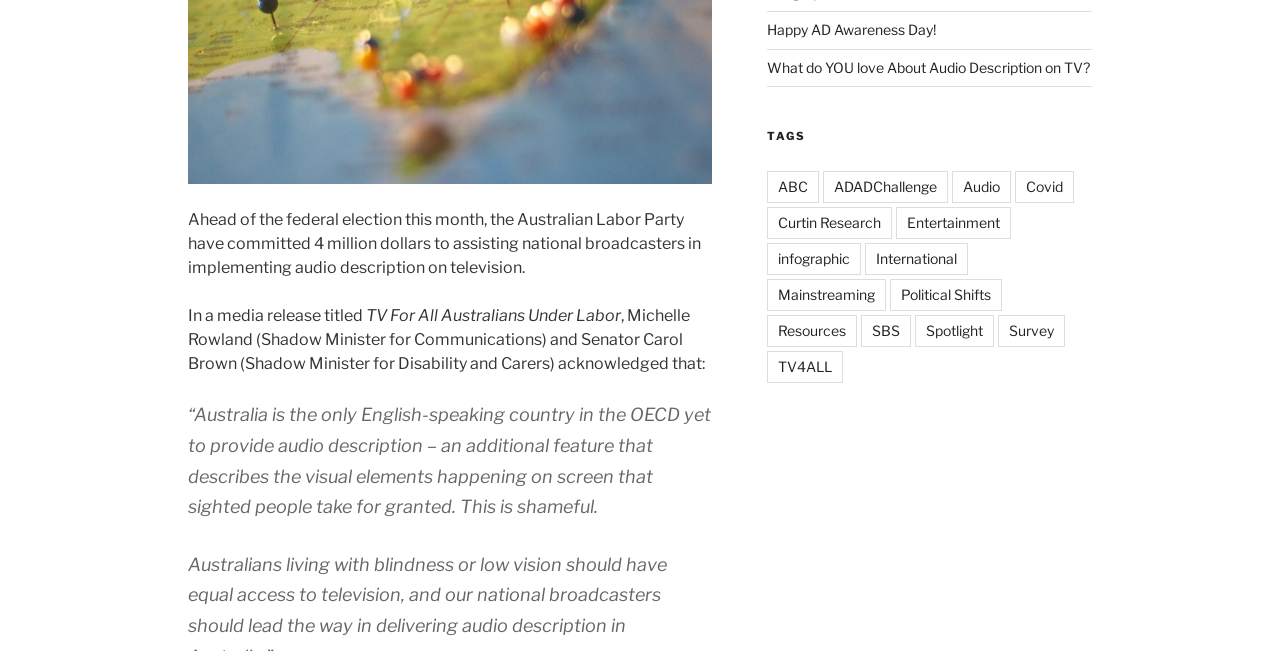Please find the bounding box coordinates in the format (top-left x, top-left y, bottom-right x, bottom-right y) for the given element description. Ensure the coordinates are floating point numbers between 0 and 1. Description: Omar Aviles from Microsoft Mexico

None